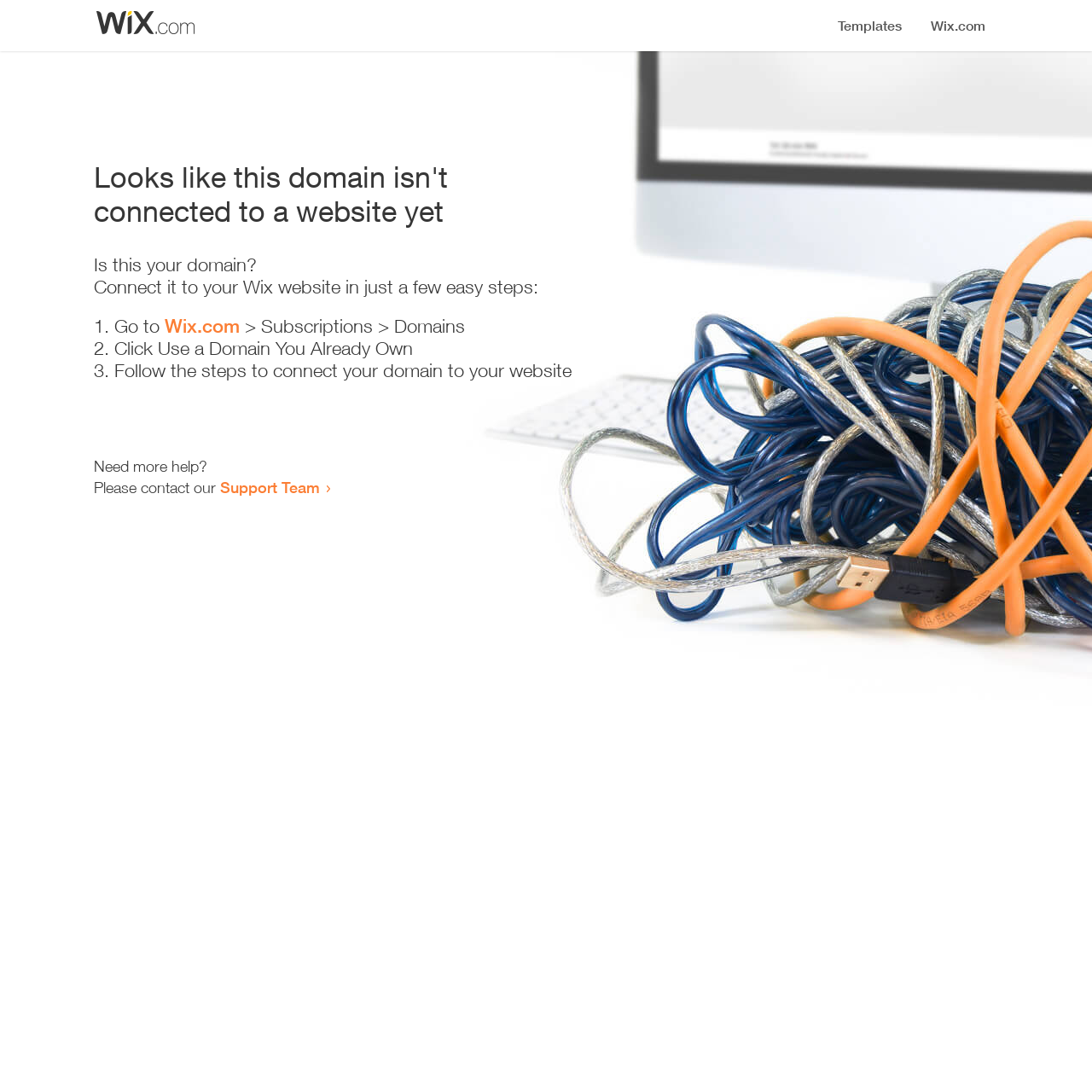Please provide a detailed answer to the question below based on the screenshot: 
Where should the user go to start the connection process?

According to the instructions, the user needs to 'Go to Wix.com > Subscriptions > Domains' to start the connection process.